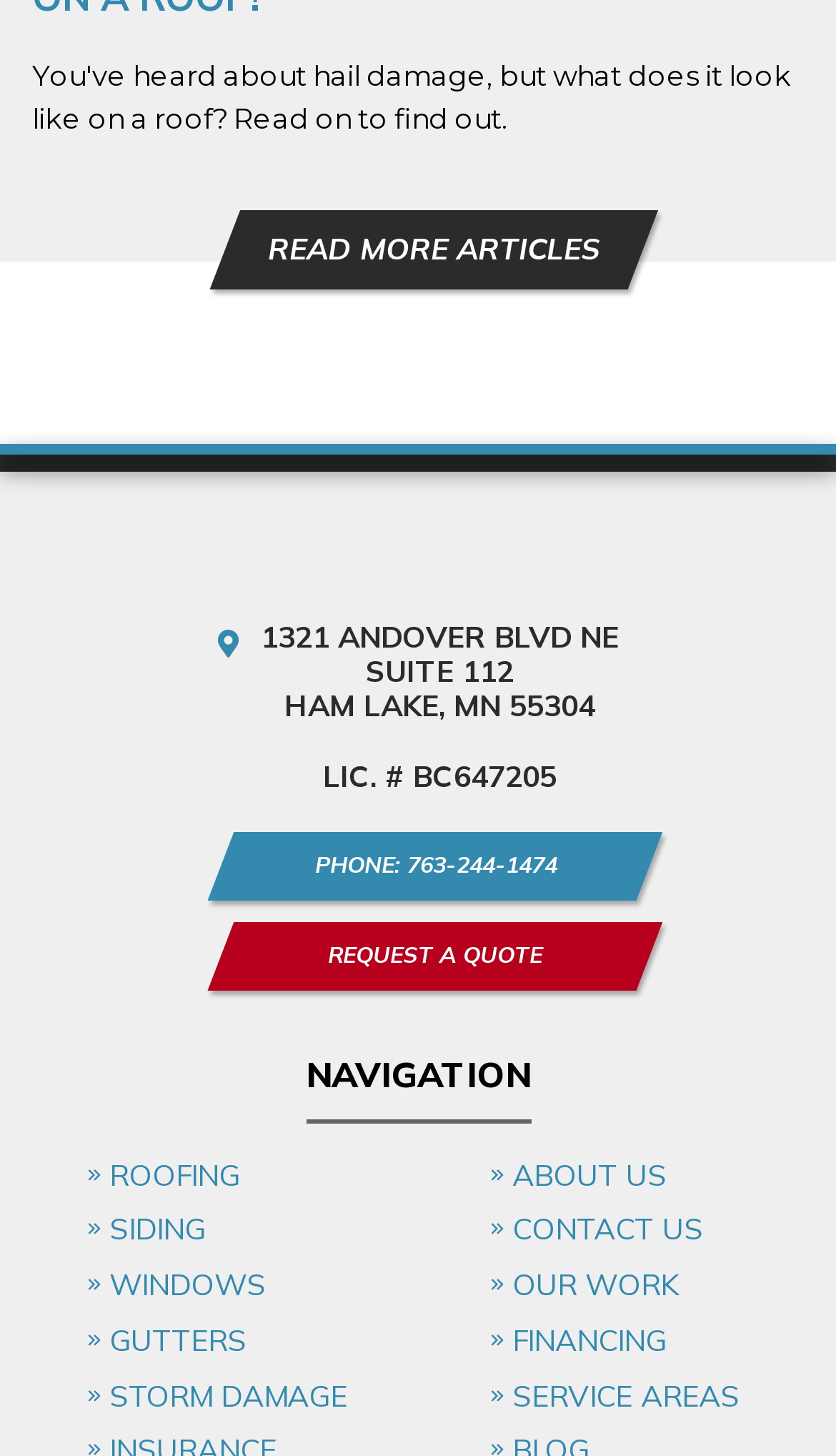Locate the bounding box coordinates of the clickable area needed to fulfill the instruction: "Request a quote".

[0.247, 0.633, 0.791, 0.68]